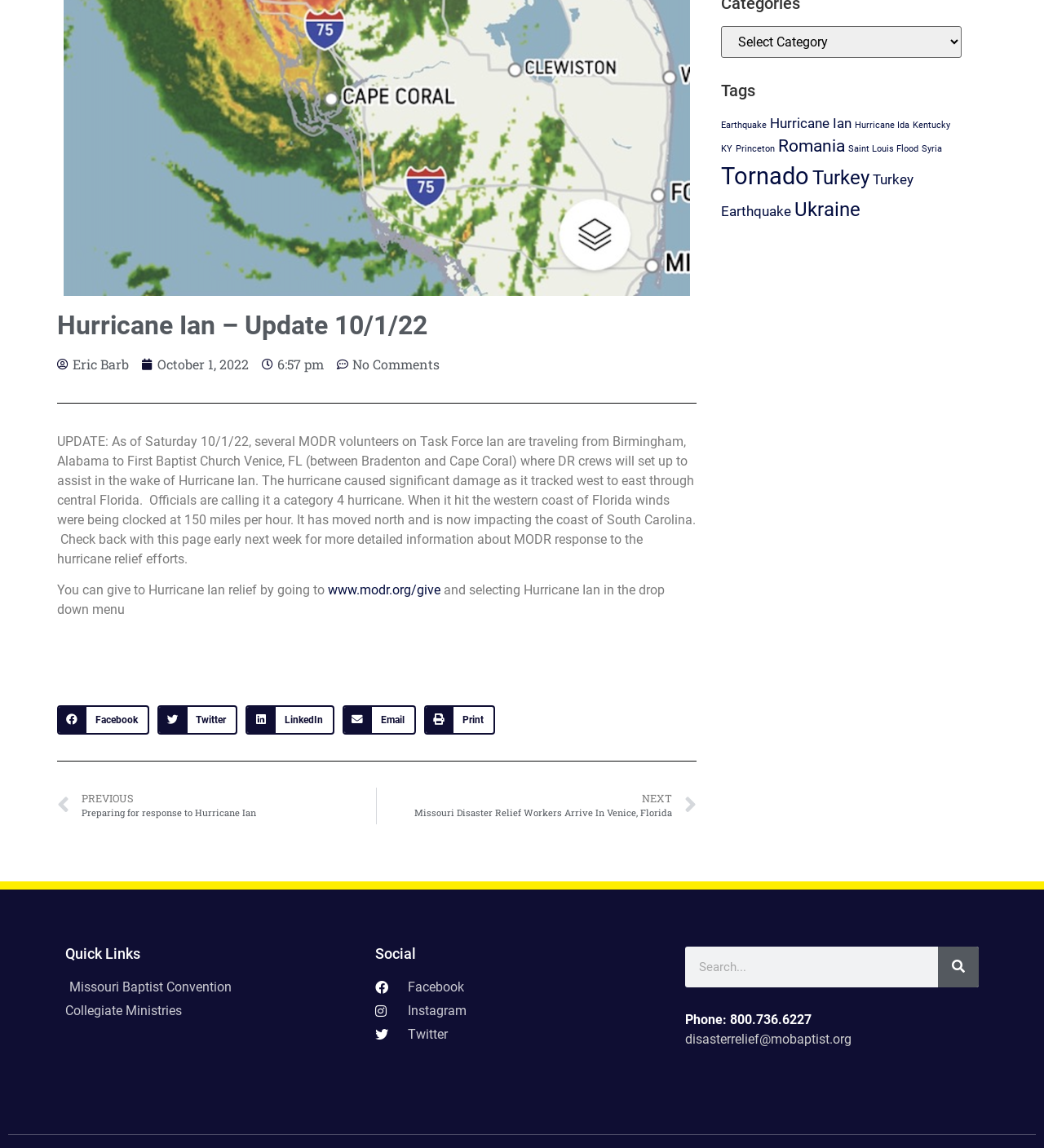Given the following UI element description: "www.modr.org/give", find the bounding box coordinates in the webpage screenshot.

[0.314, 0.507, 0.422, 0.521]